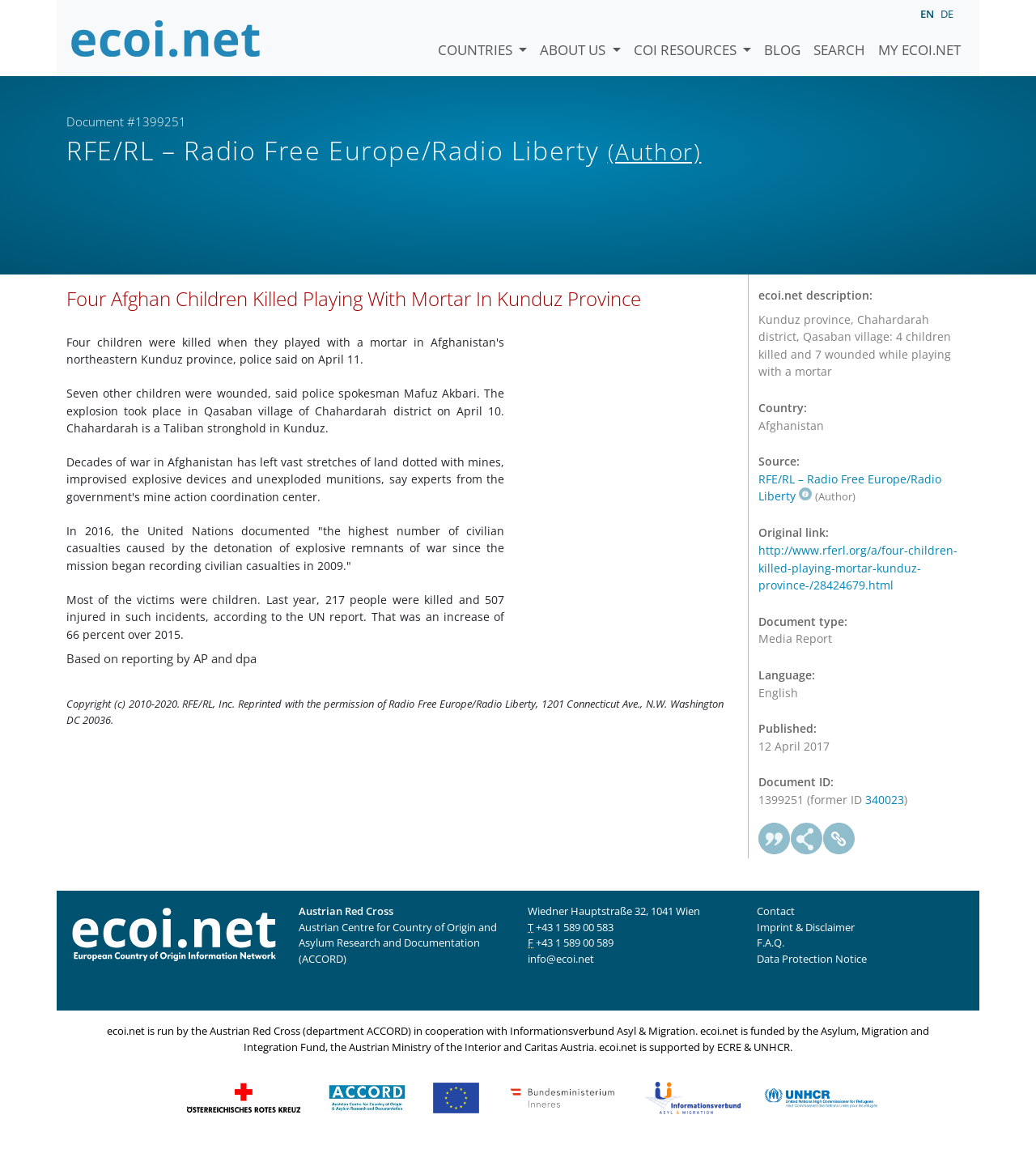What is the source of the document?
Answer the question with just one word or phrase using the image.

RFE/RL – Radio Free Europe/Radio Liberty